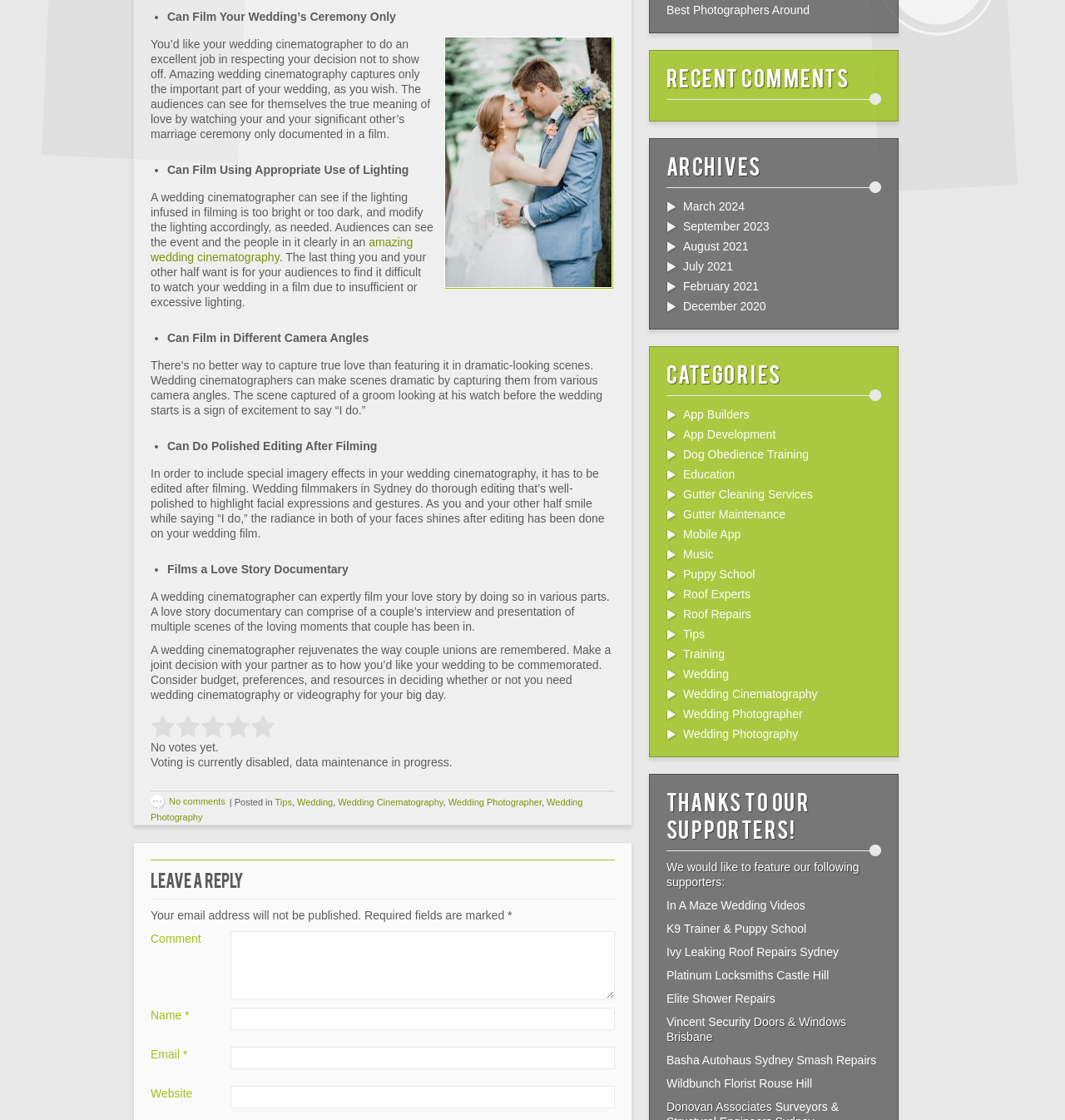Specify the bounding box coordinates (top-left x, top-left y, bottom-right x, bottom-right y) of the UI element in the screenshot that matches this description: Gutter Cleaning Services

[0.641, 0.435, 0.763, 0.447]